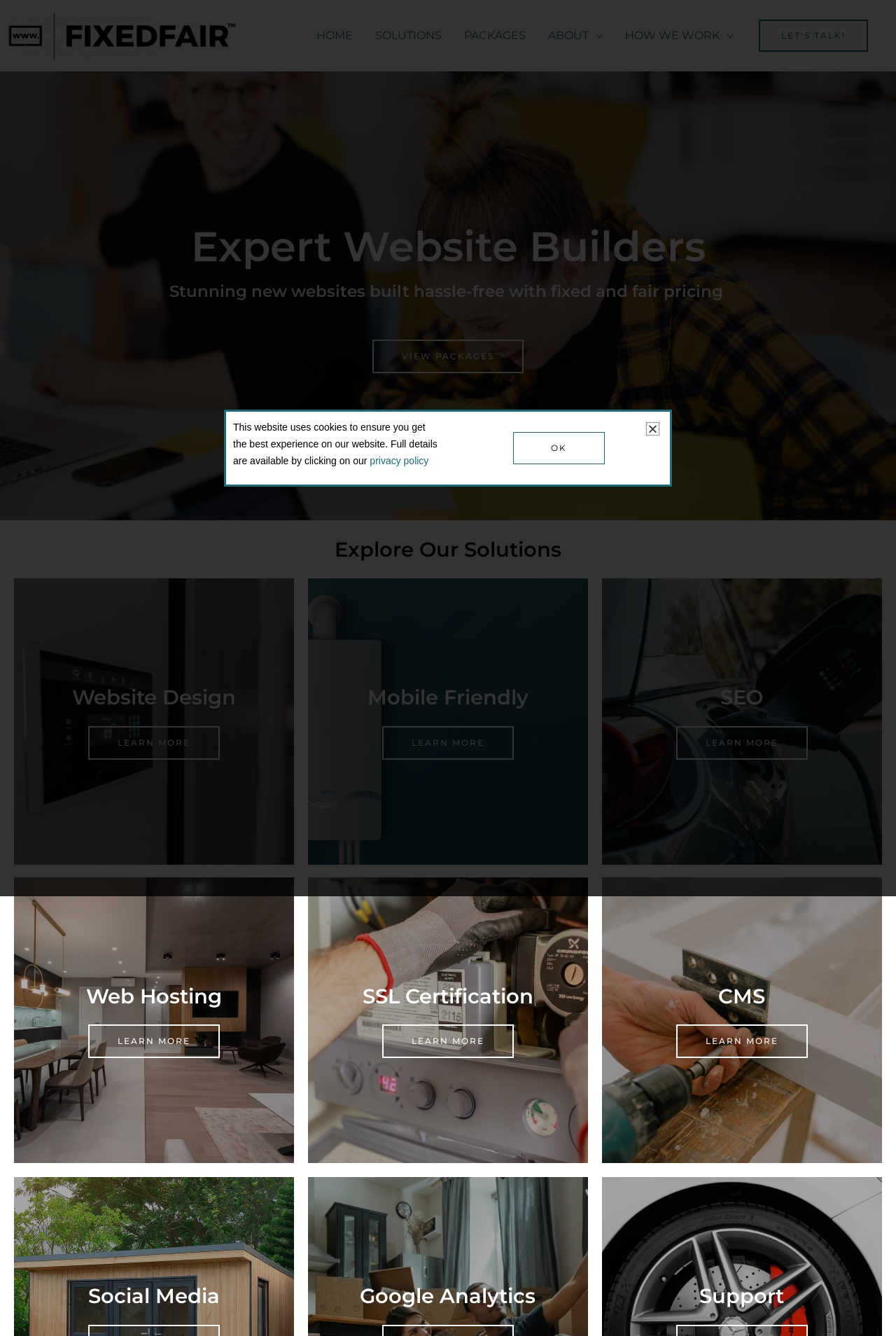Refer to the image and provide an in-depth answer to the question:
How many groups are there in the LET'S TALK section?

I examined the LET'S TALK section and found 9 groups, each labeled as '1 / 3', '2 / 3', or '3 / 3'.